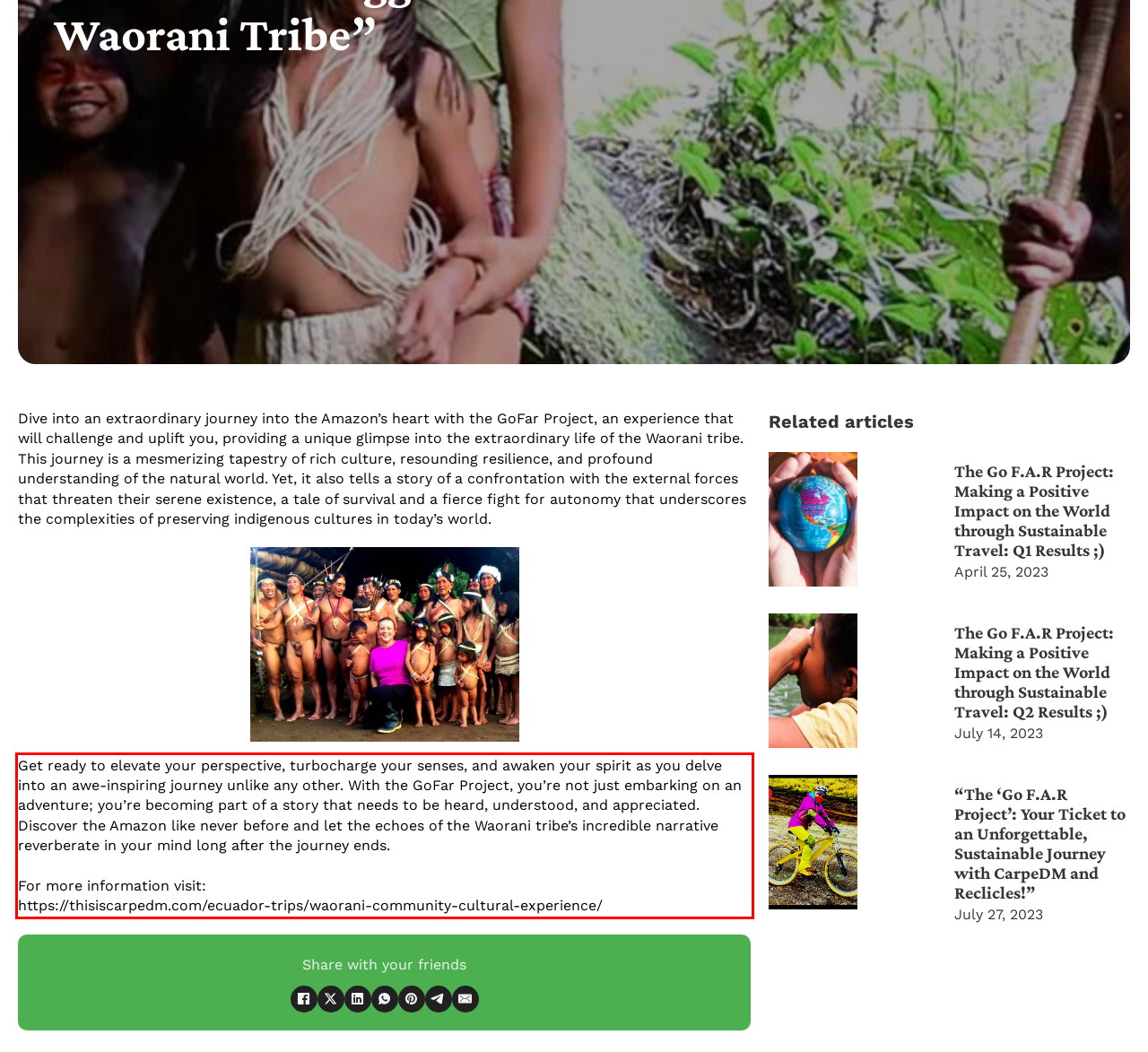Observe the screenshot of the webpage, locate the red bounding box, and extract the text content within it.

Get ready to elevate your perspective, turbocharge your senses, and awaken your spirit as you delve into an awe-inspiring journey unlike any other. With the GoFar Project, you’re not just embarking on an adventure; you’re becoming part of a story that needs to be heard, understood, and appreciated. Discover the Amazon like never before and let the echoes of the Waorani tribe’s incredible narrative reverberate in your mind long after the journey ends. For more information visit: https://thisiscarpedm.com/ecuador-trips/waorani-community-cultural-experience/